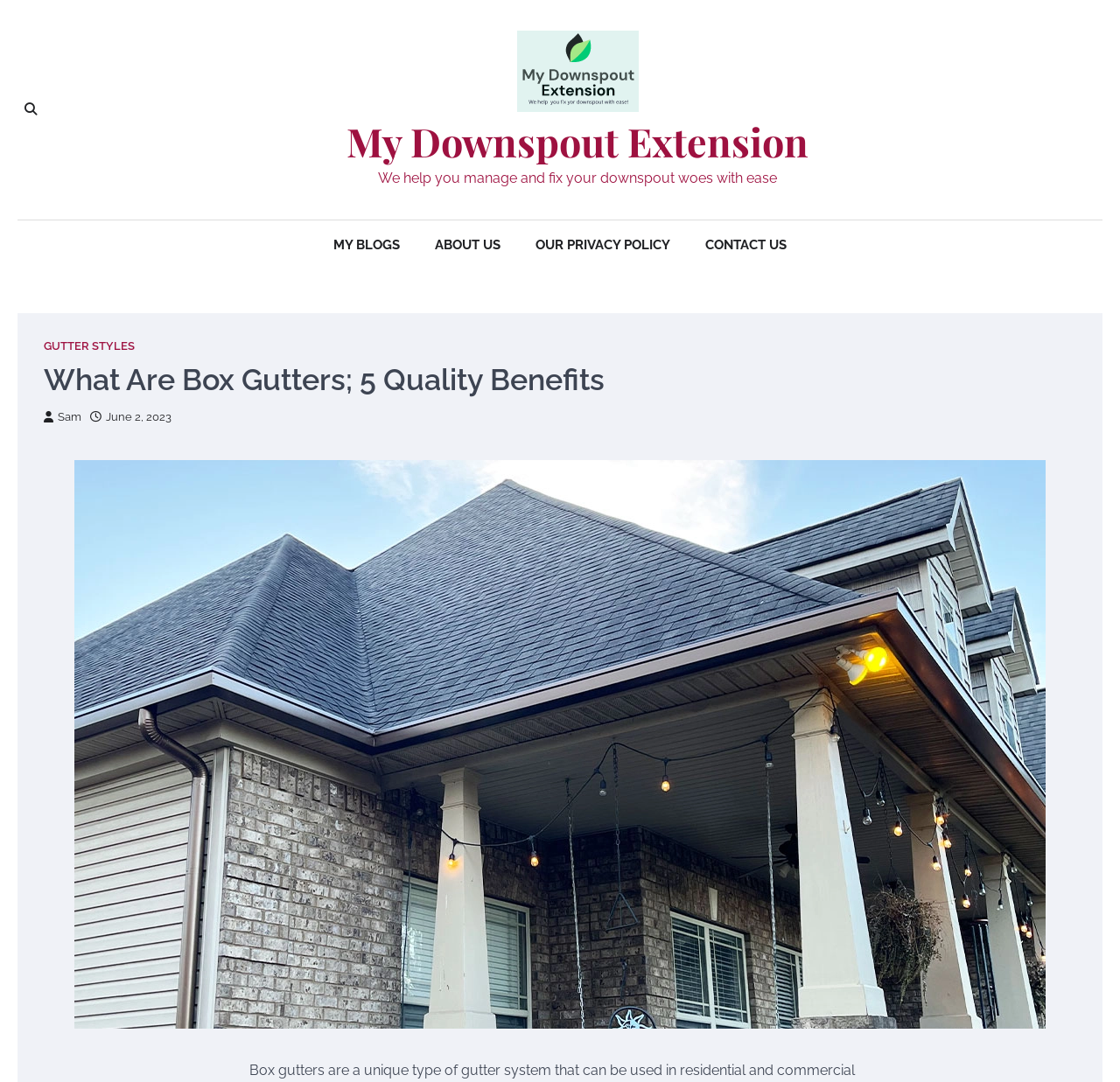Show the bounding box coordinates for the element that needs to be clicked to execute the following instruction: "Check the CONTACT US page". Provide the coordinates in the form of four float numbers between 0 and 1, i.e., [left, top, right, bottom].

[0.614, 0.204, 0.718, 0.249]